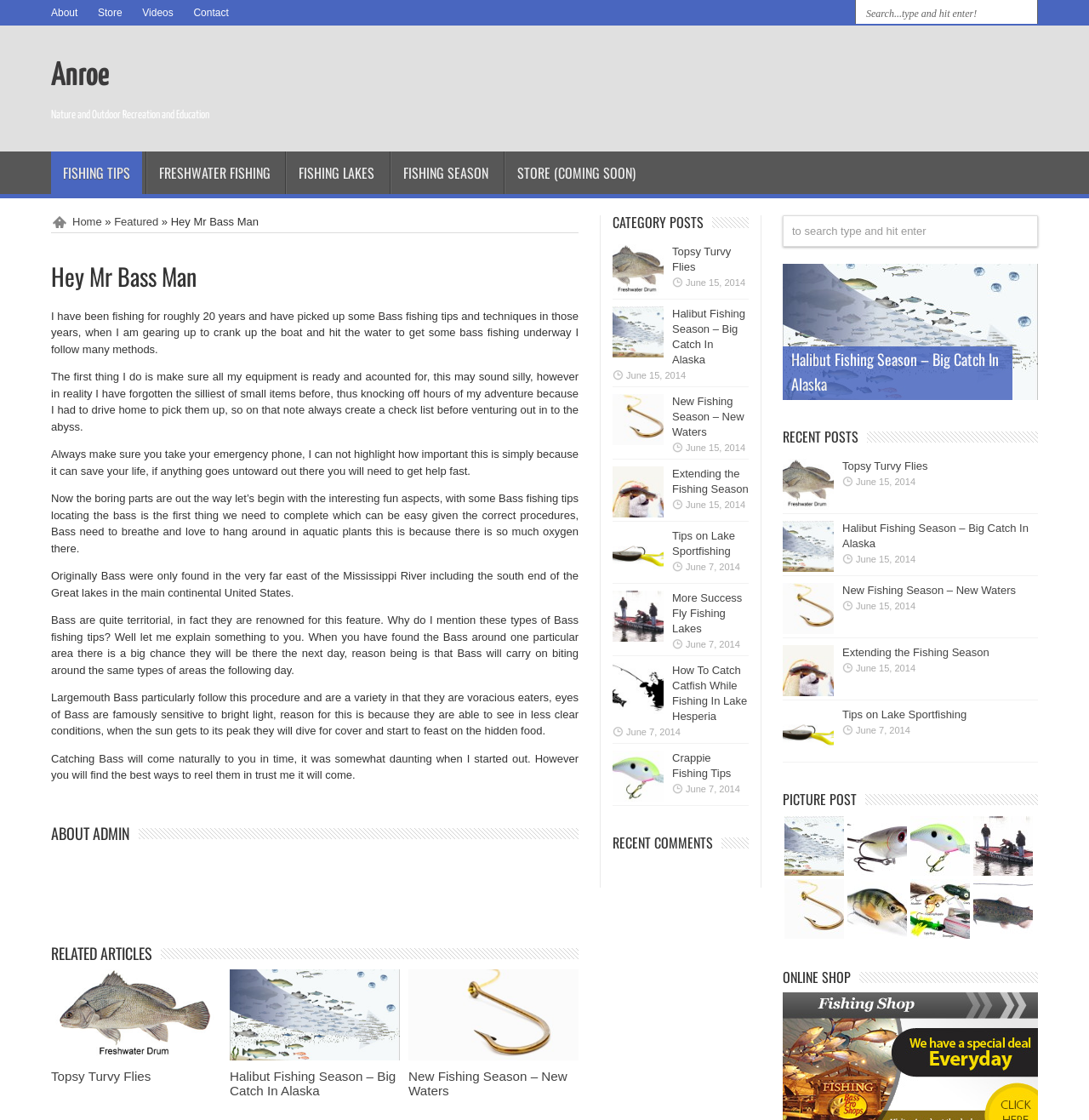Based on the image, please elaborate on the answer to the following question:
What is the name of the website?

The name of the website can be found in the heading element 'Anroe Nature and Outdoor Recreation and Education' which is located at the top of the webpage.